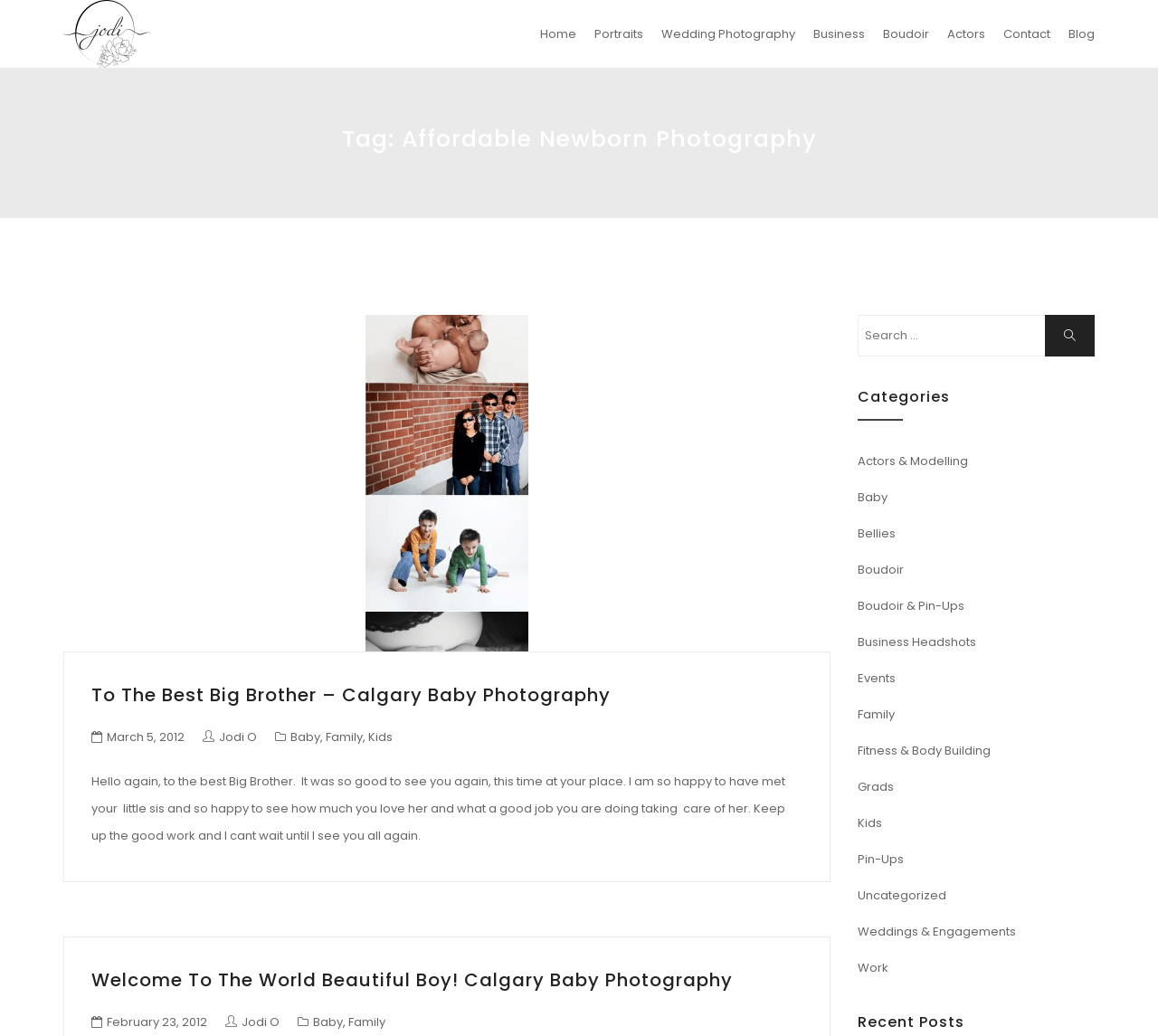Please examine the image and provide a detailed answer to the question: What is the purpose of the search box?

The search box is located below the heading 'Categories' and has a button labeled 'Search'. This suggests that the search box is intended for users to search for specific posts or articles on the website.